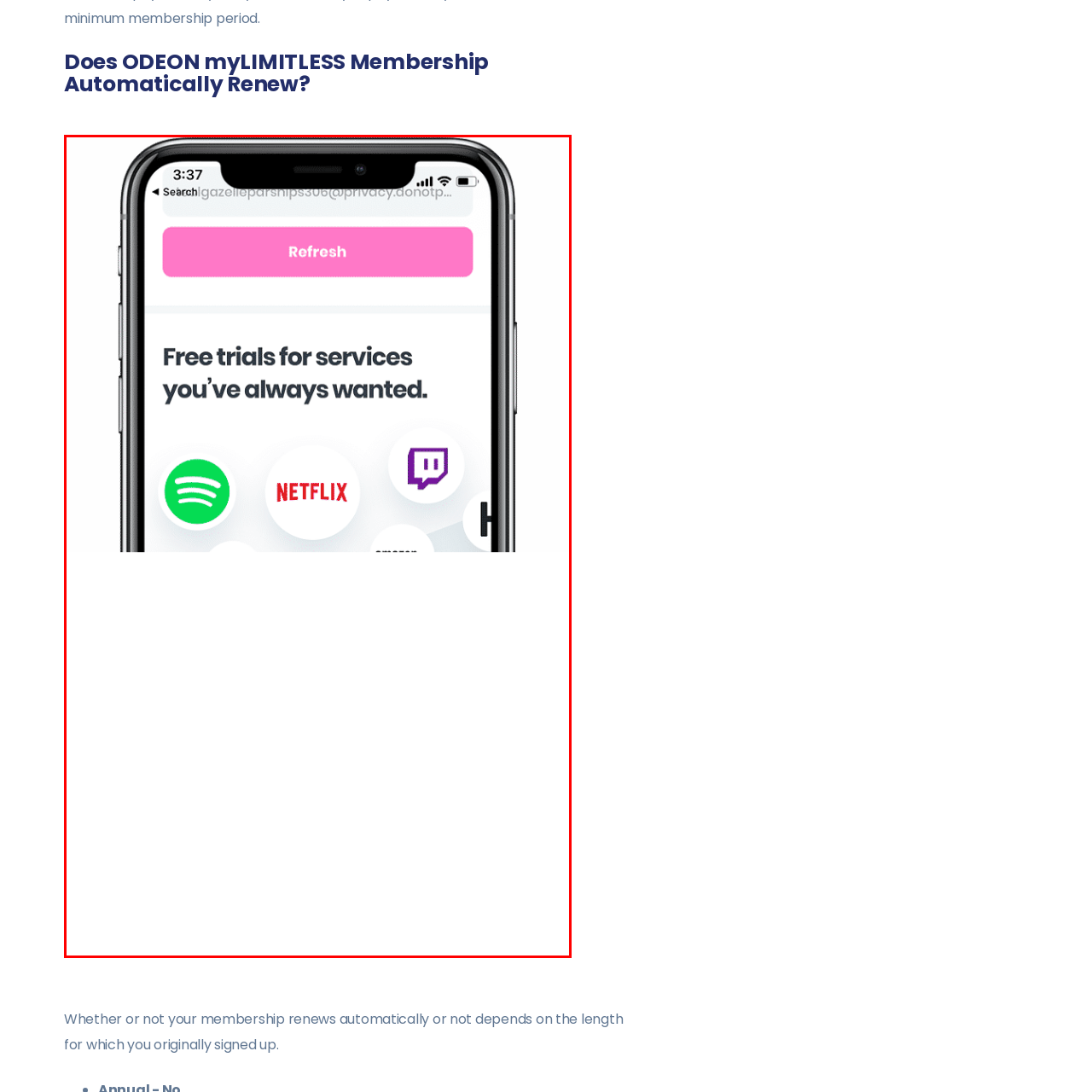How many icons are representing popular streaming platforms?
Observe the image inside the red bounding box and answer the question using only one word or a short phrase.

3